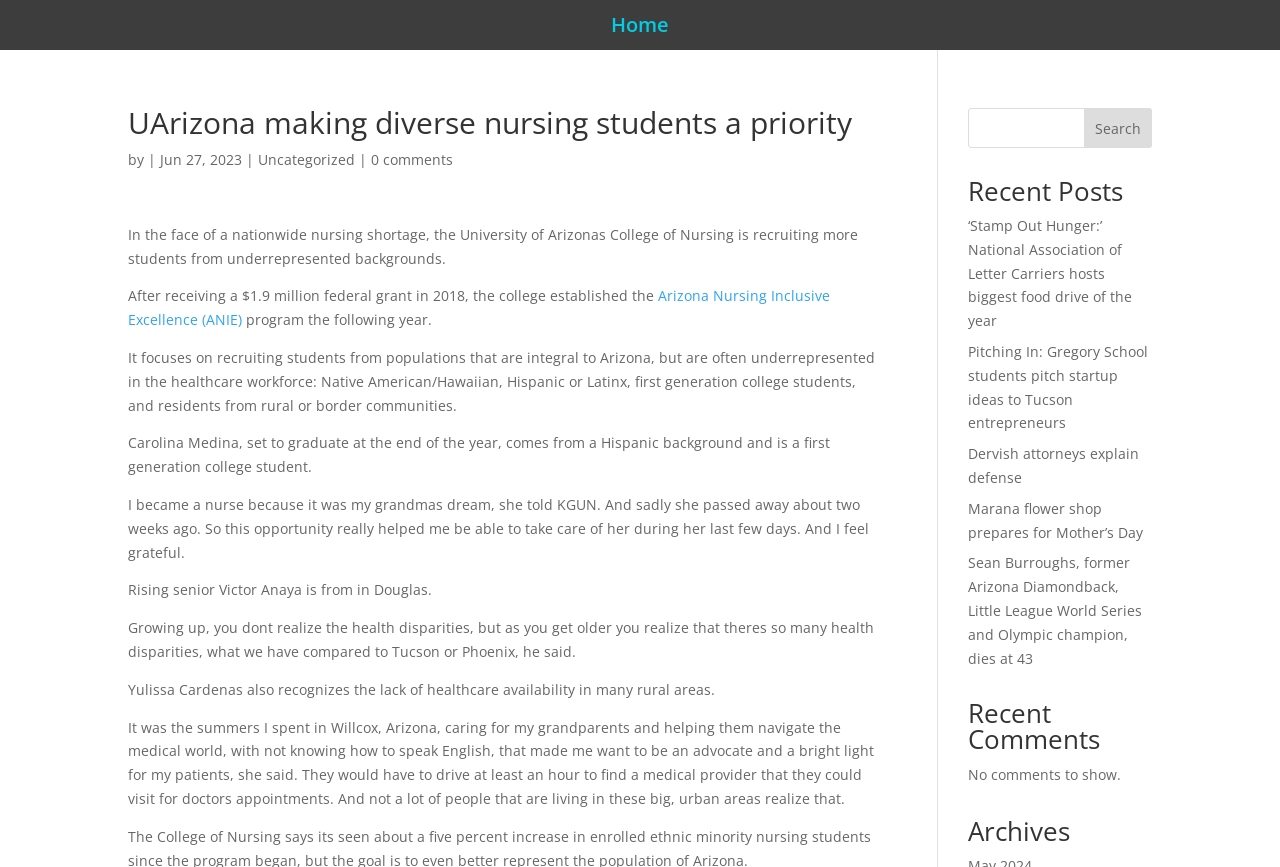Could you highlight the region that needs to be clicked to execute the instruction: "Check the 'Archives' section"?

[0.756, 0.943, 0.9, 0.984]